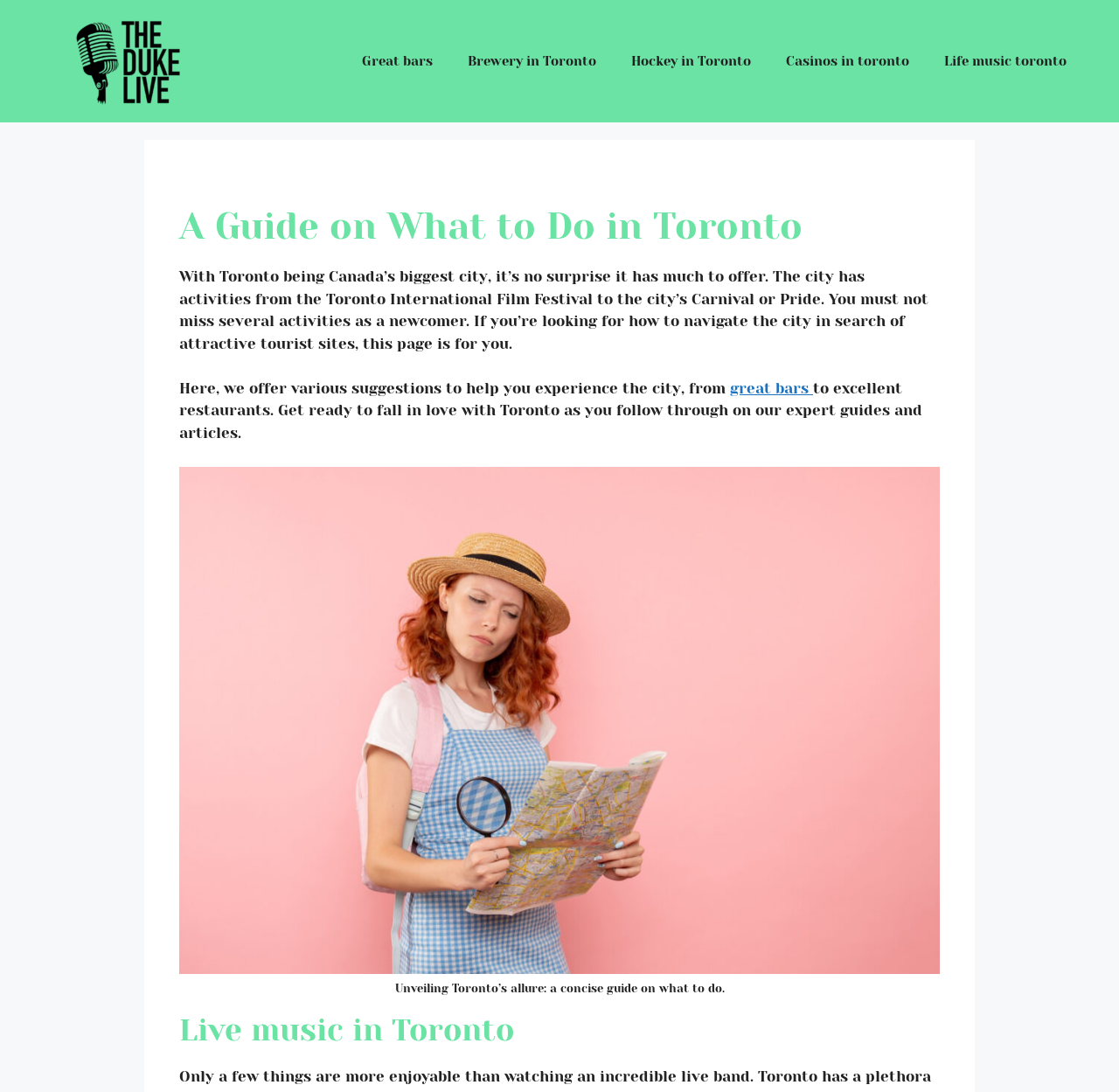Find the bounding box coordinates of the element you need to click on to perform this action: 'Check out the guide on live music in Toronto'. The coordinates should be represented by four float values between 0 and 1, in the format [left, top, right, bottom].

[0.16, 0.926, 0.84, 0.96]